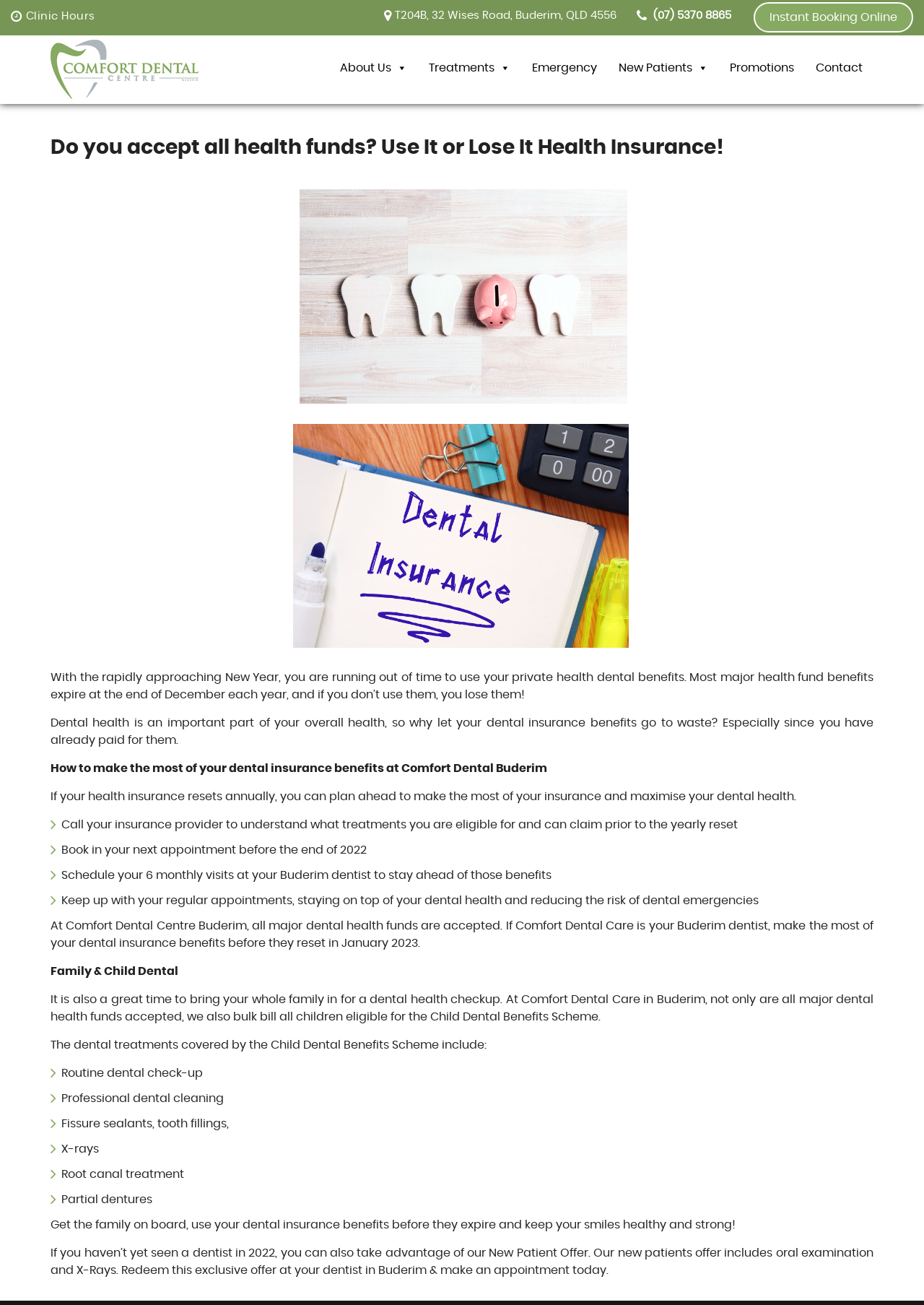Respond to the following question using a concise word or phrase: 
What is the purpose of the webpage?

To encourage users to use their dental insurance benefits